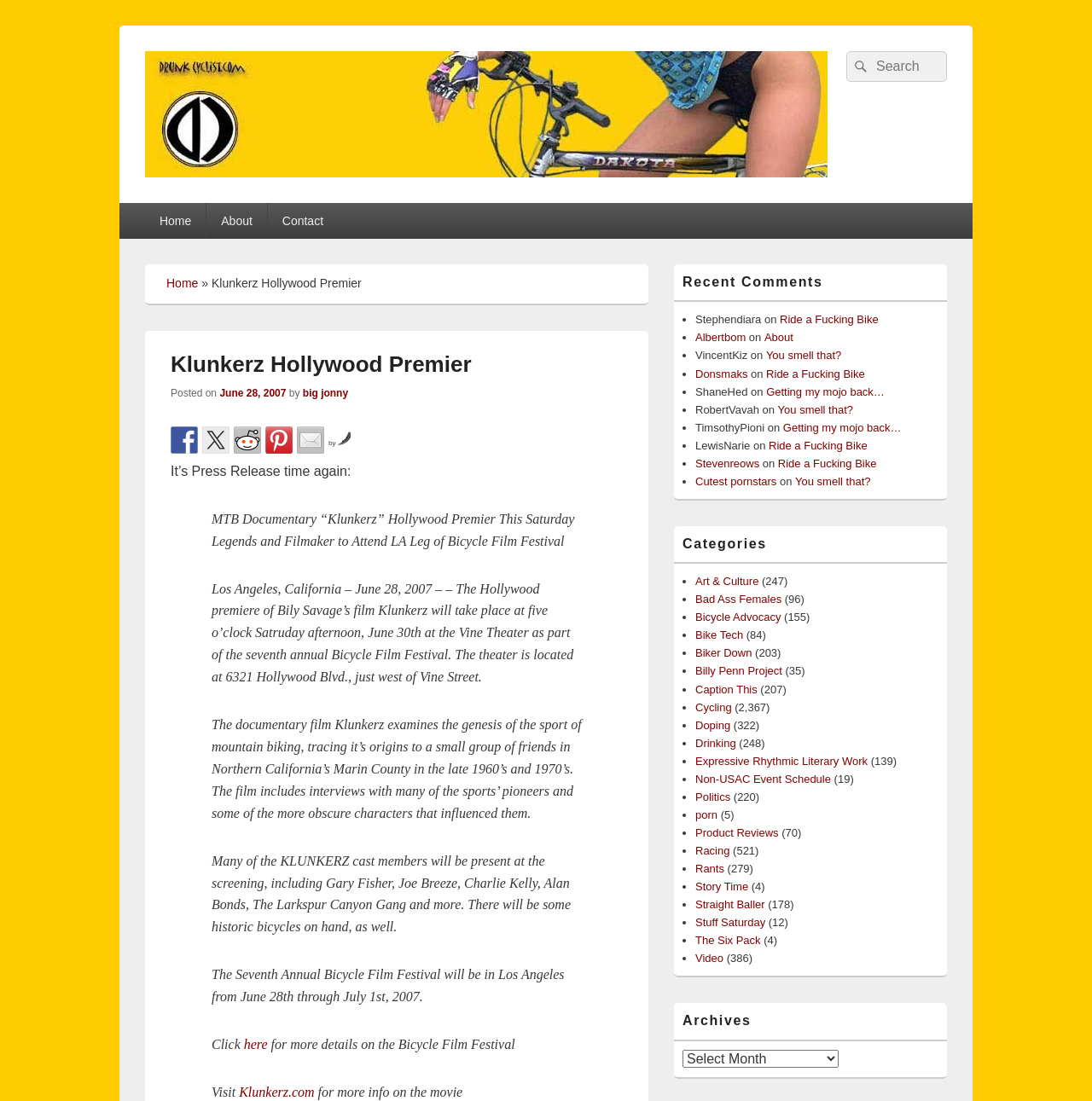Refer to the image and provide an in-depth answer to the question: 
Who is the author of the post?

The answer can be found in the main content of the webpage, where it is mentioned that 'Posted on June 28, 2007 by big jonny'.